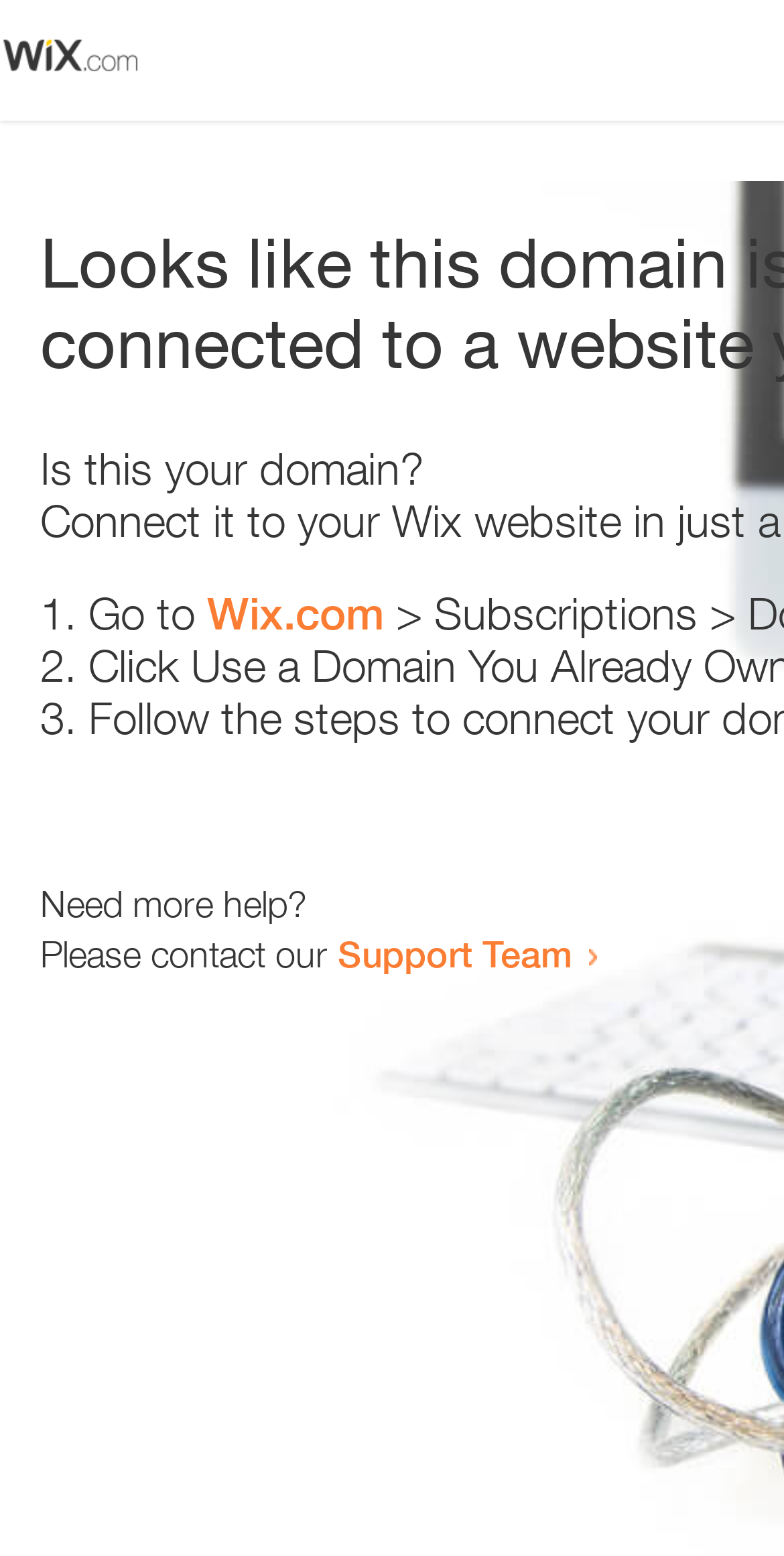Identify the text that serves as the heading for the webpage and generate it.

Looks like this domain isn't
connected to a website yet